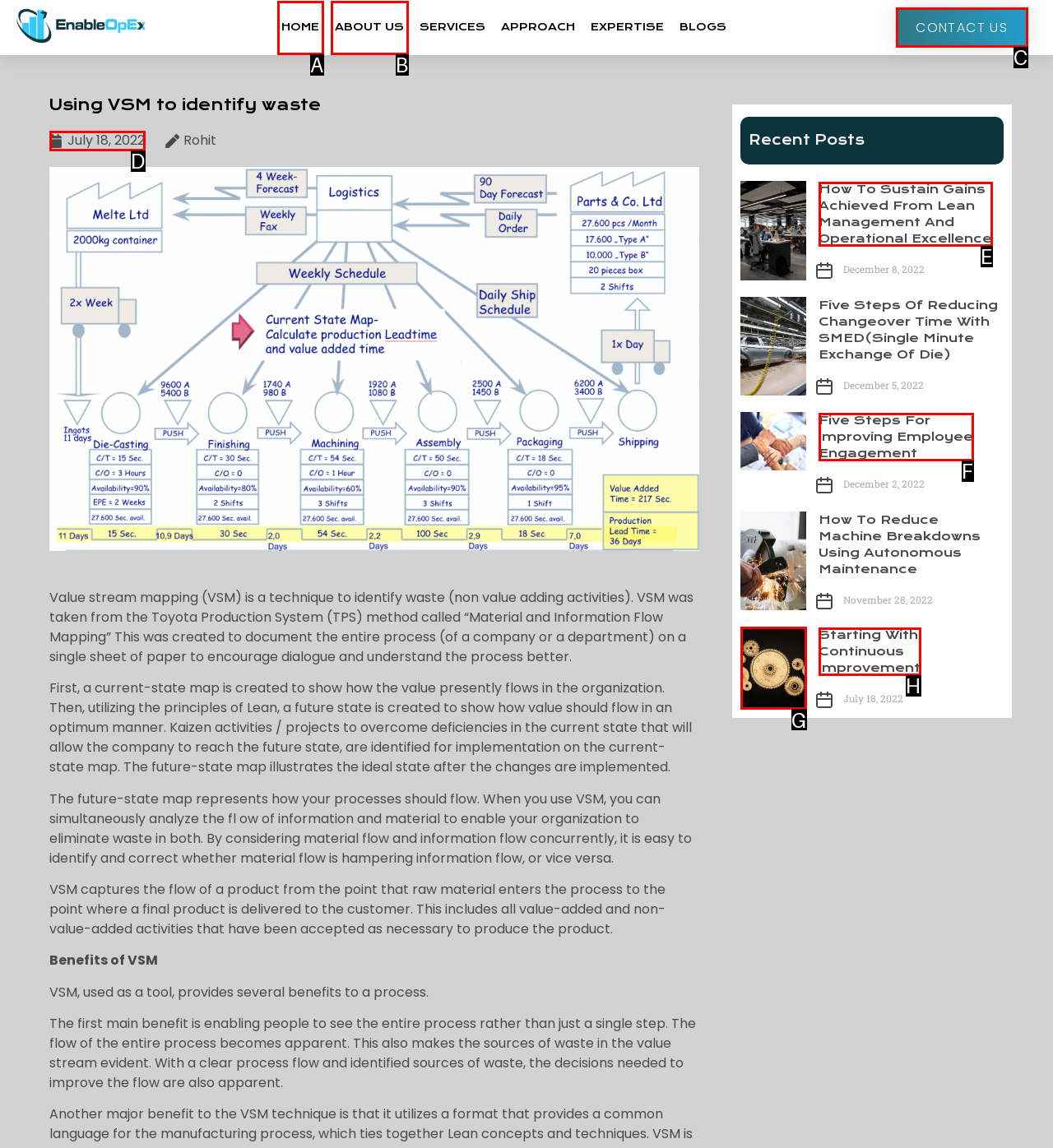Identify the correct UI element to click on to achieve the task: Click the 'CONTACT US' button. Provide the letter of the appropriate element directly from the available choices.

C